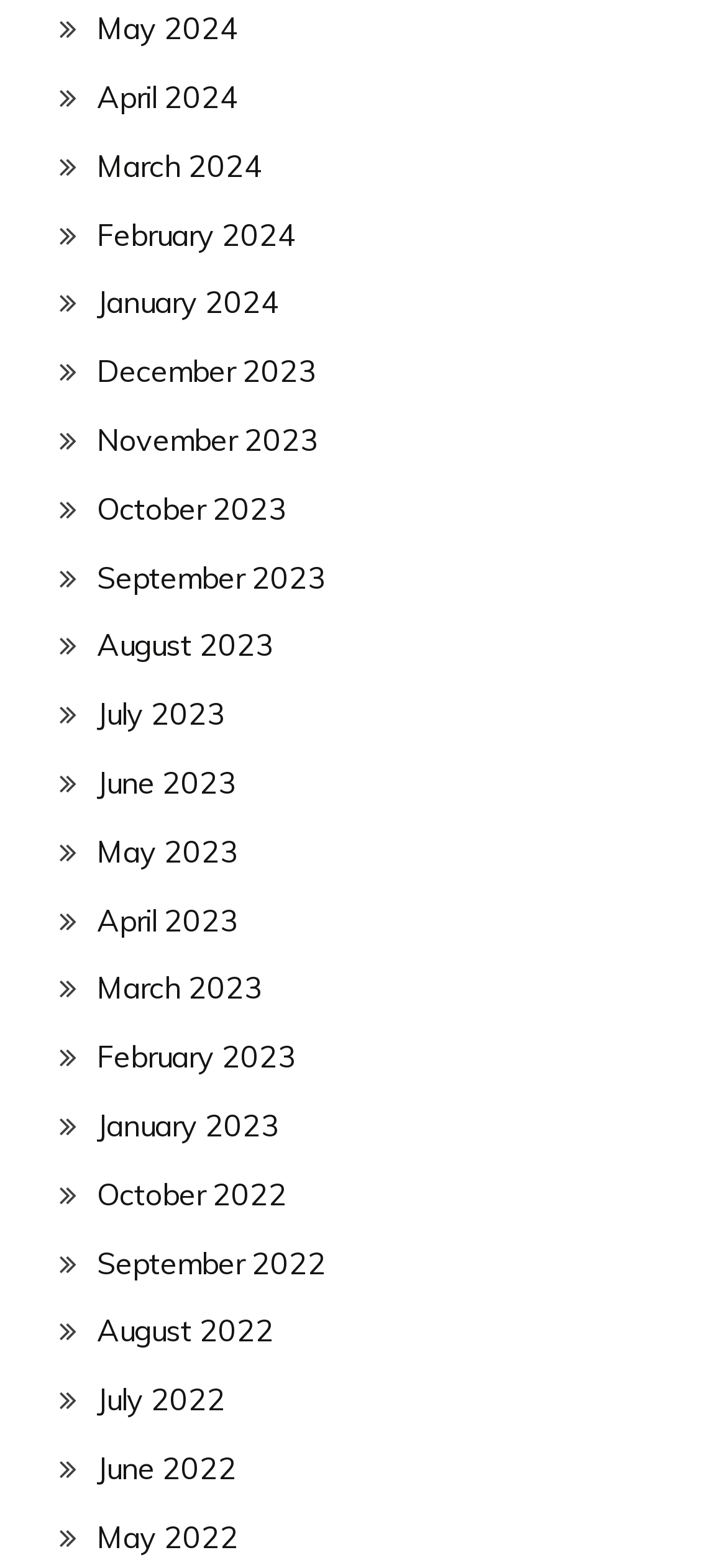Please find the bounding box coordinates (top-left x, top-left y, bottom-right x, bottom-right y) in the screenshot for the UI element described as follows: March 2024

[0.133, 0.094, 0.362, 0.117]